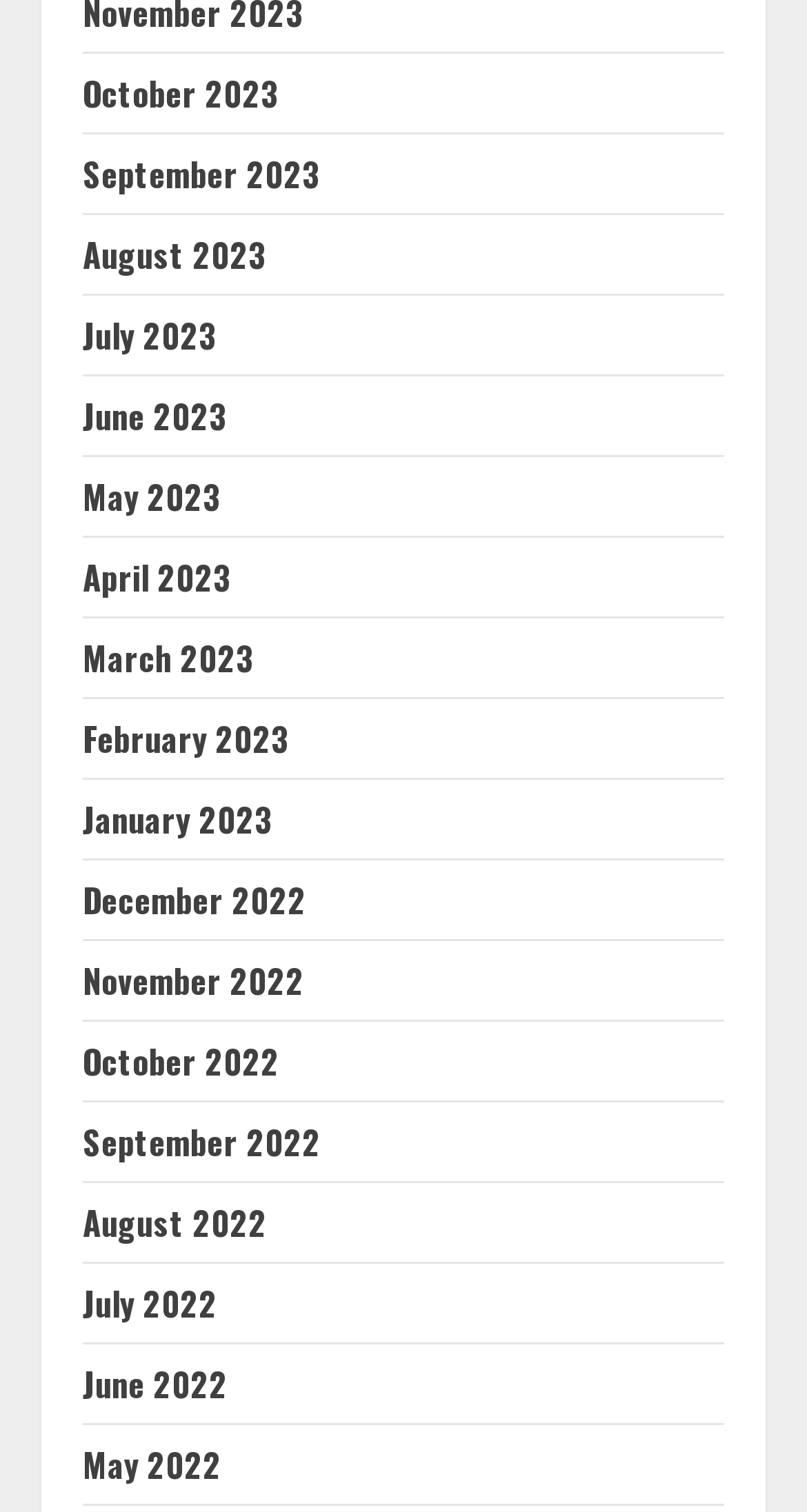Provide a brief response to the question below using one word or phrase:
What is the purpose of this webpage?

Archive